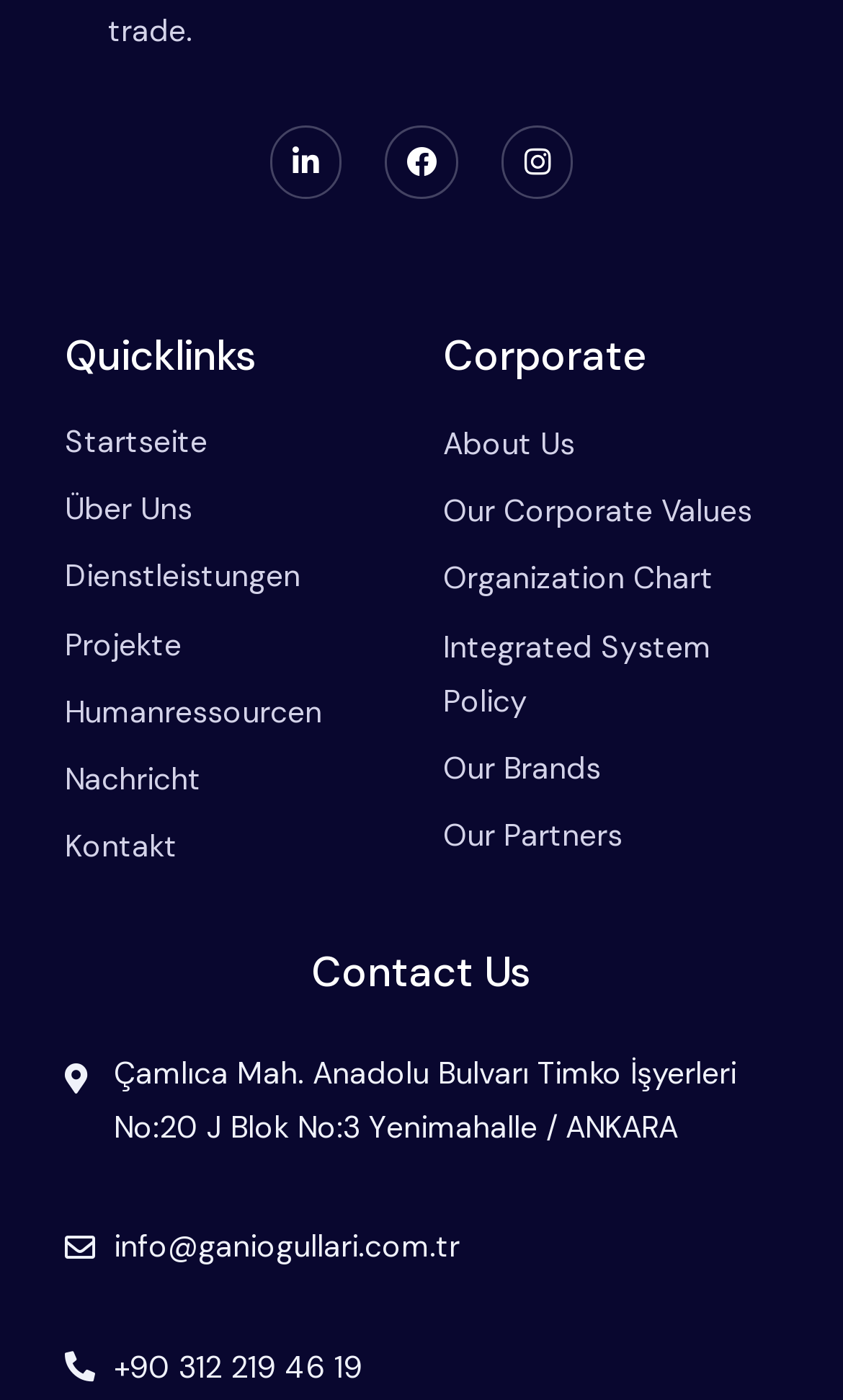Based on the provided description, "Startseite", find the bounding box of the corresponding UI element in the screenshot.

[0.077, 0.292, 0.474, 0.34]